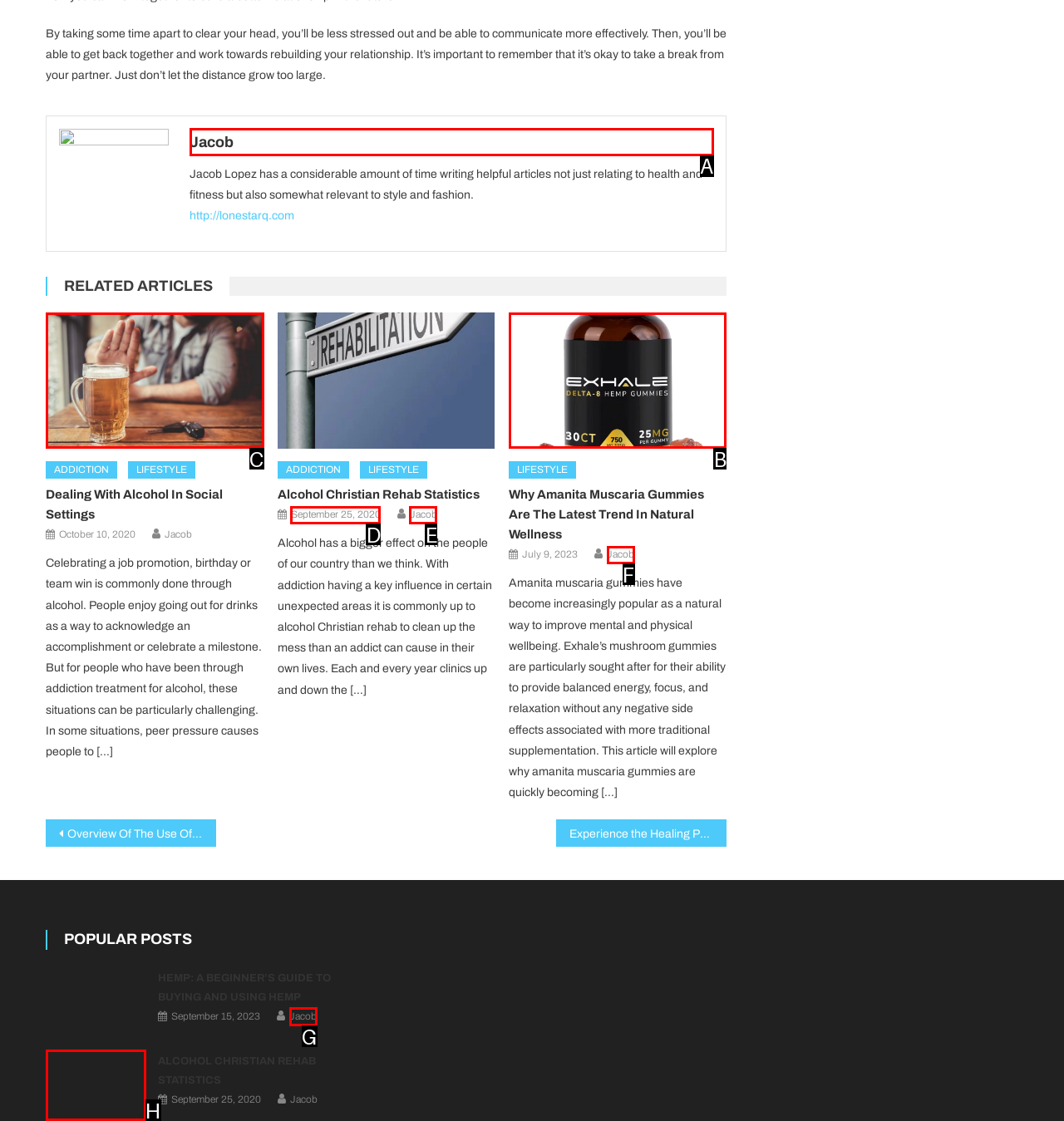Based on the choices marked in the screenshot, which letter represents the correct UI element to perform the task: Read the article about dealing with alcohol in social settings?

C